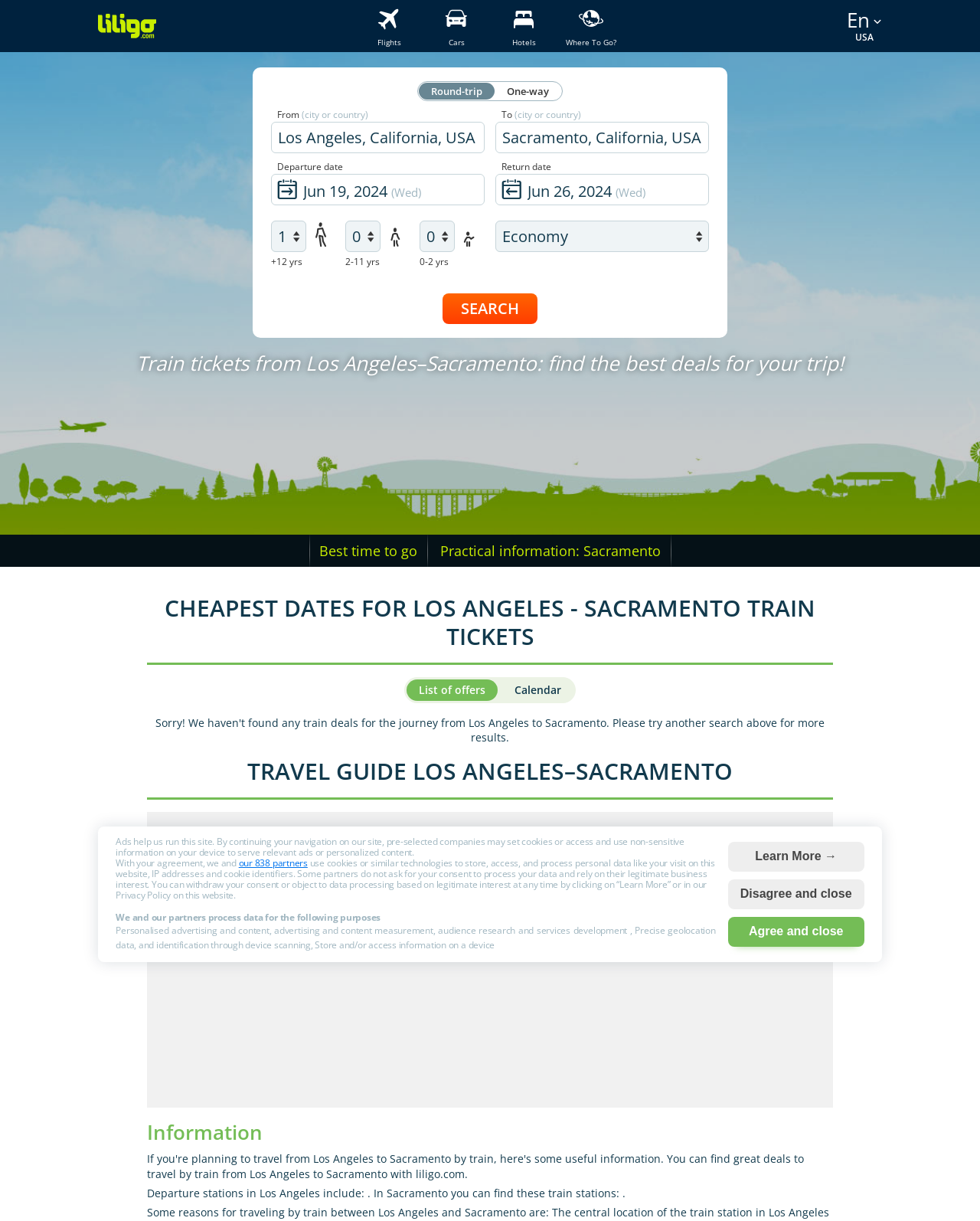Analyze the image and answer the question with as much detail as possible: 
What is the purpose of the 'Search' button?

I inferred the purpose of the 'Search' button by analyzing its position and context within the webpage. It is located next to the fields for specifying departure and arrival cities, dates, and passenger information, which suggests that it is used to initiate a search for train tickets based on the provided criteria.